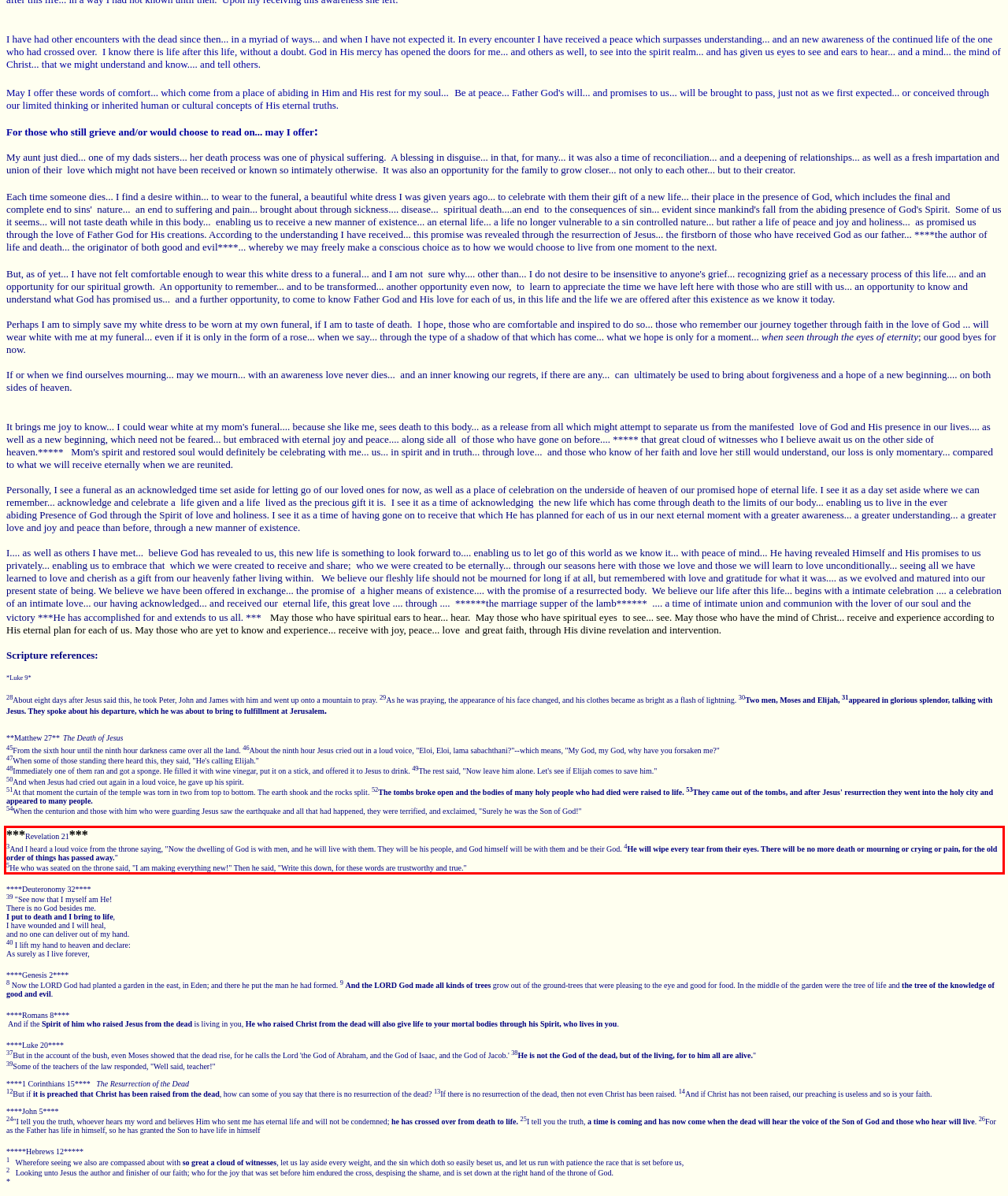Please identify the text within the red rectangular bounding box in the provided webpage screenshot.

***Revelation 21*** 3And I heard a loud voice from the throne saying, "Now the dwelling of God is with men, and he will live with them. They will be his people, and God himself will be with them and be their God. 4He will wipe every tear from their eyes. There will be no more death or mourning or crying or pain, for the old order of things has passed away." 5He who was seated on the throne said, "I am making everything new!" Then he said, "Write this down, for these words are trustworthy and true."